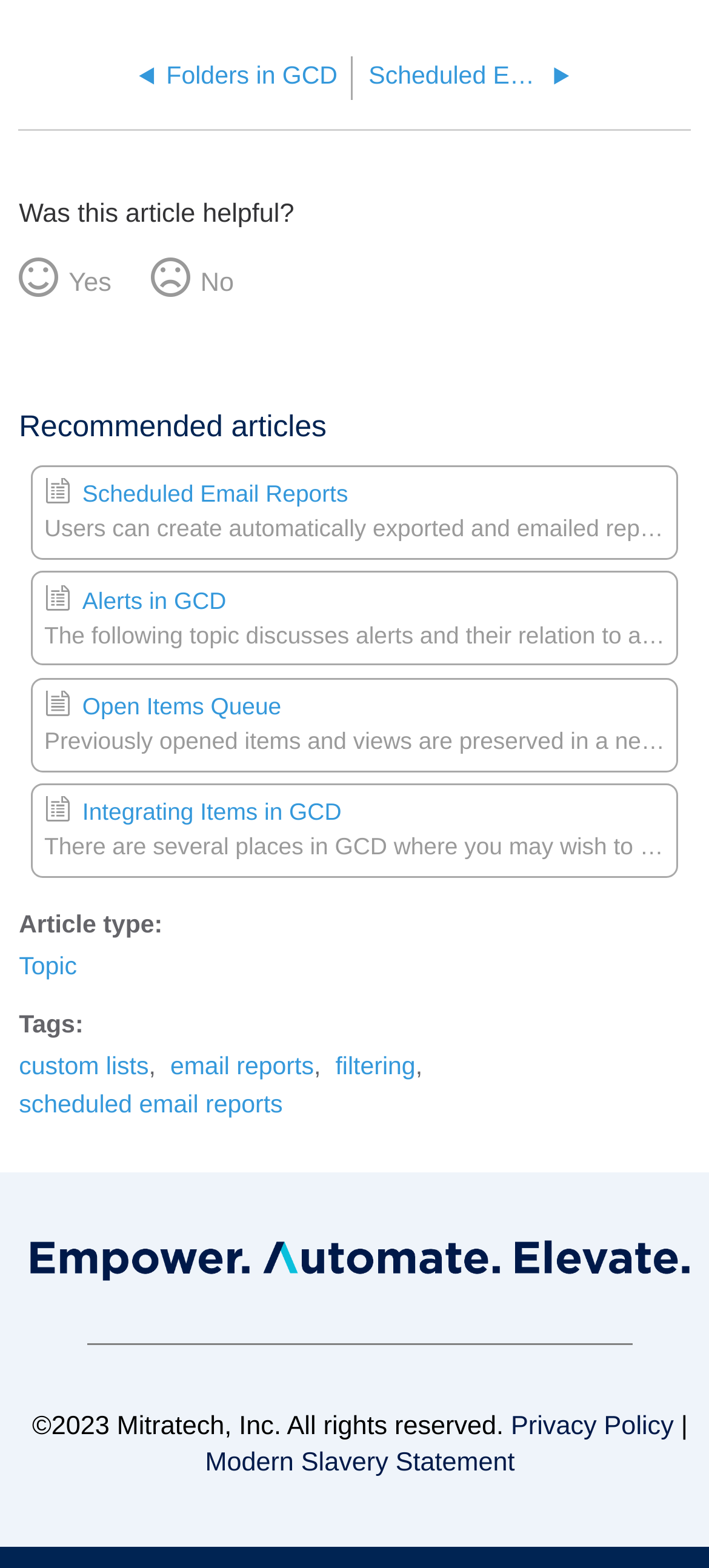What are the tags mentioned in the description list?
Please provide a comprehensive and detailed answer to the question.

The description list section mentions 'Tags' with links to 'custom lists', 'email reports', 'filtering', and 'scheduled email reports'.